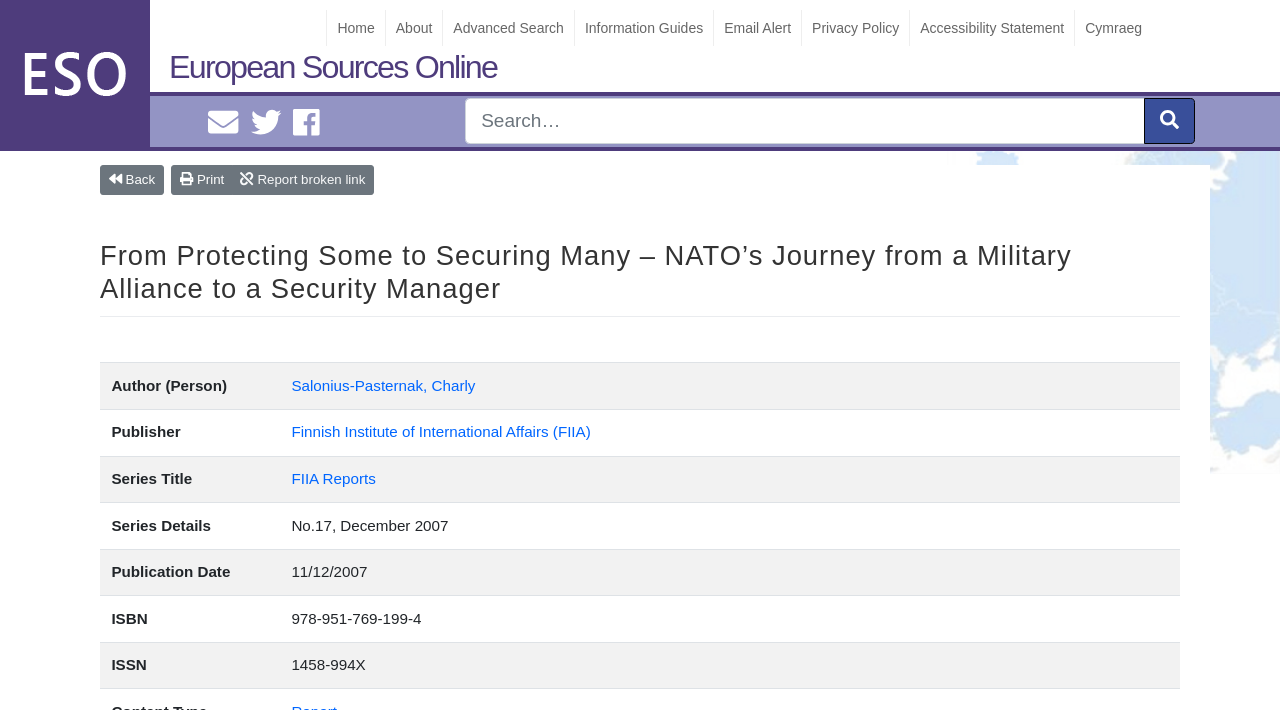What is the main heading of this webpage? Please extract and provide it.

From Protecting Some to Securing Many – NATO’s Journey from a Military Alliance to a Security Manager